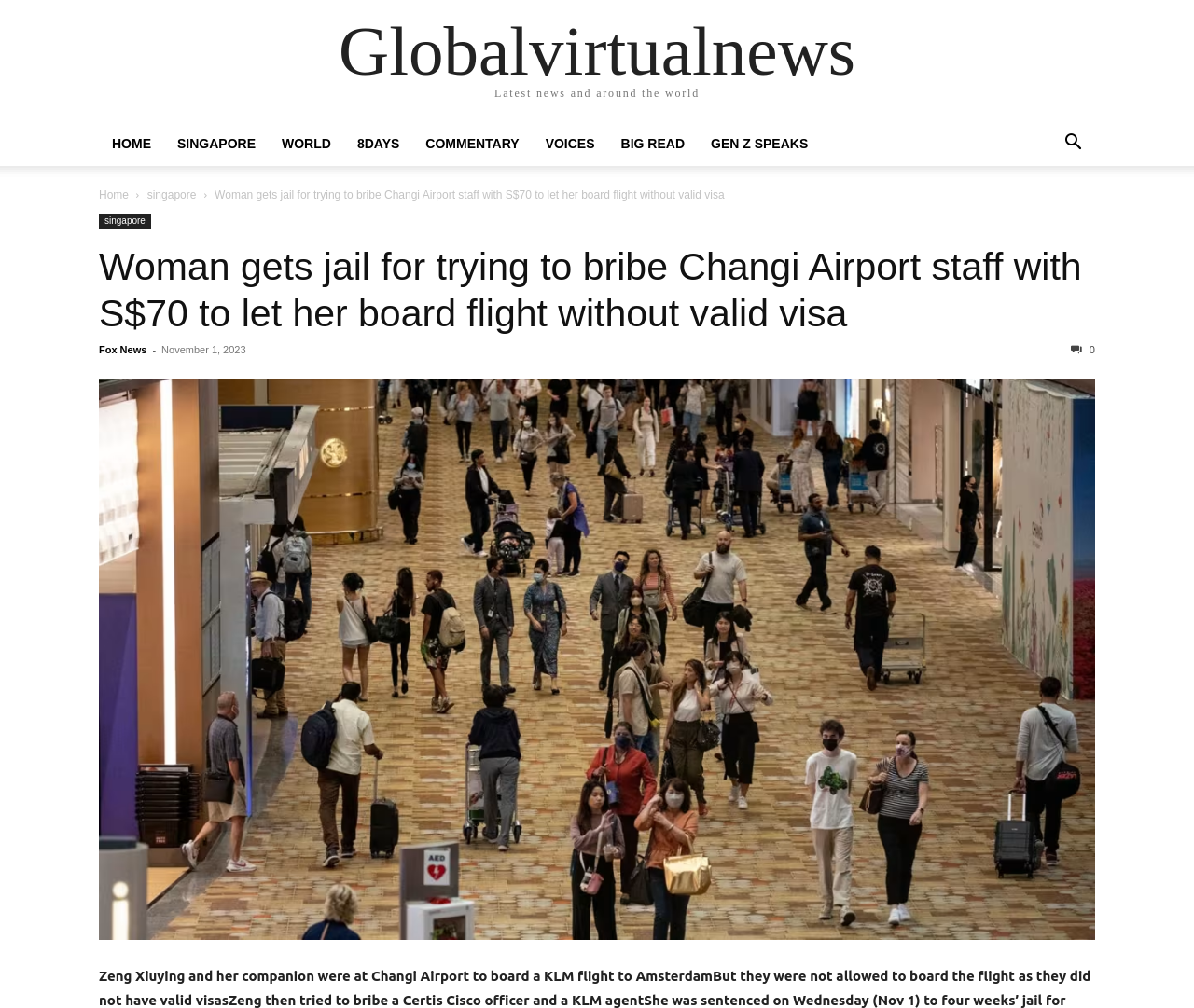From the webpage screenshot, predict the bounding box of the UI element that matches this description: "gen z speaks".

[0.584, 0.135, 0.688, 0.15]